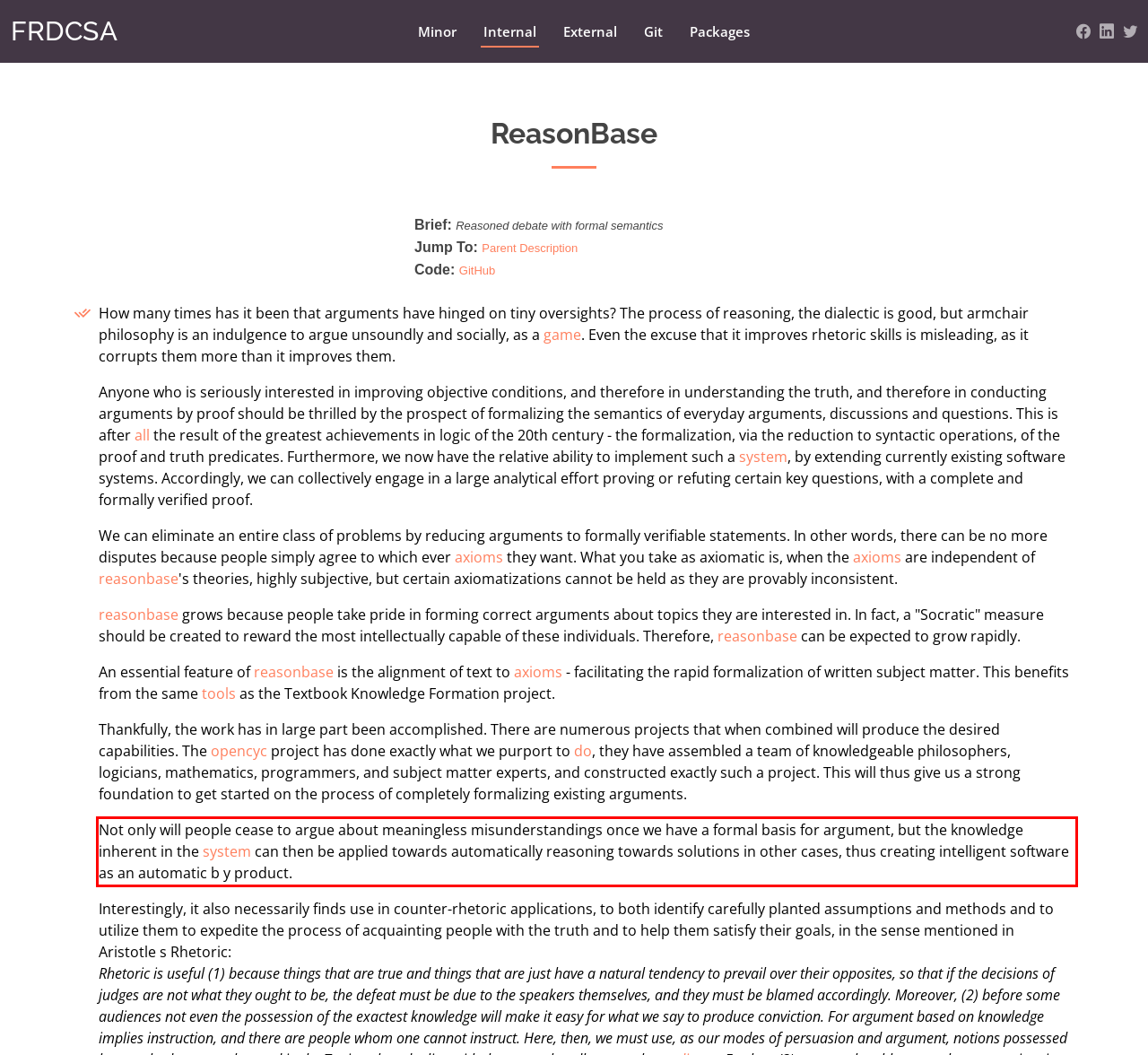You have a screenshot of a webpage with a red bounding box. Use OCR to generate the text contained within this red rectangle.

Not only will people cease to argue about meaningless misunderstandings once we have a formal basis for argument, but the knowledge inherent in the system can then be applied towards automatically reasoning towards solutions in other cases, thus creating intelligent software as an automatic b y product.